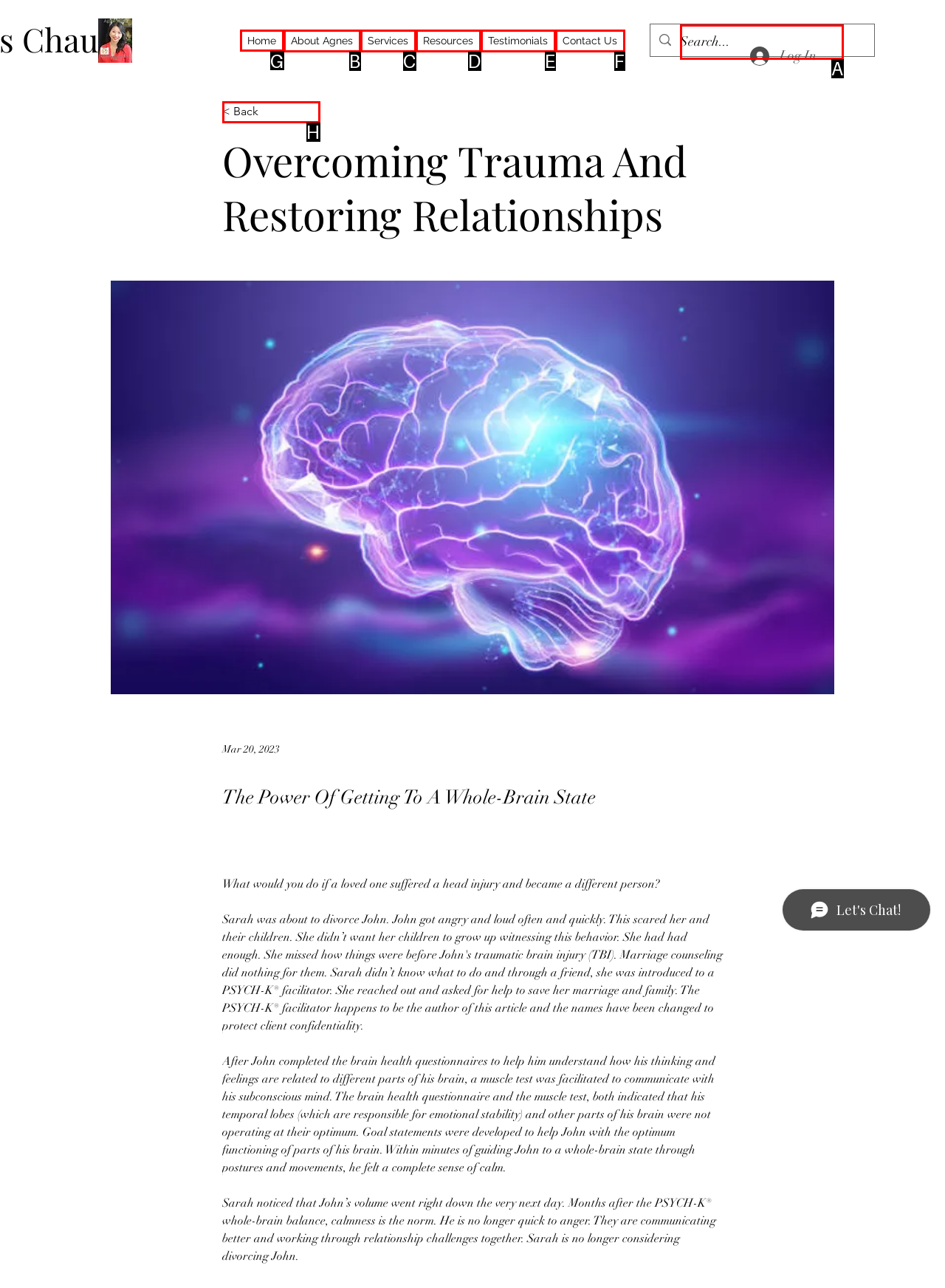Select the appropriate HTML element to click for the following task: Click on the 'Home' link
Answer with the letter of the selected option from the given choices directly.

G